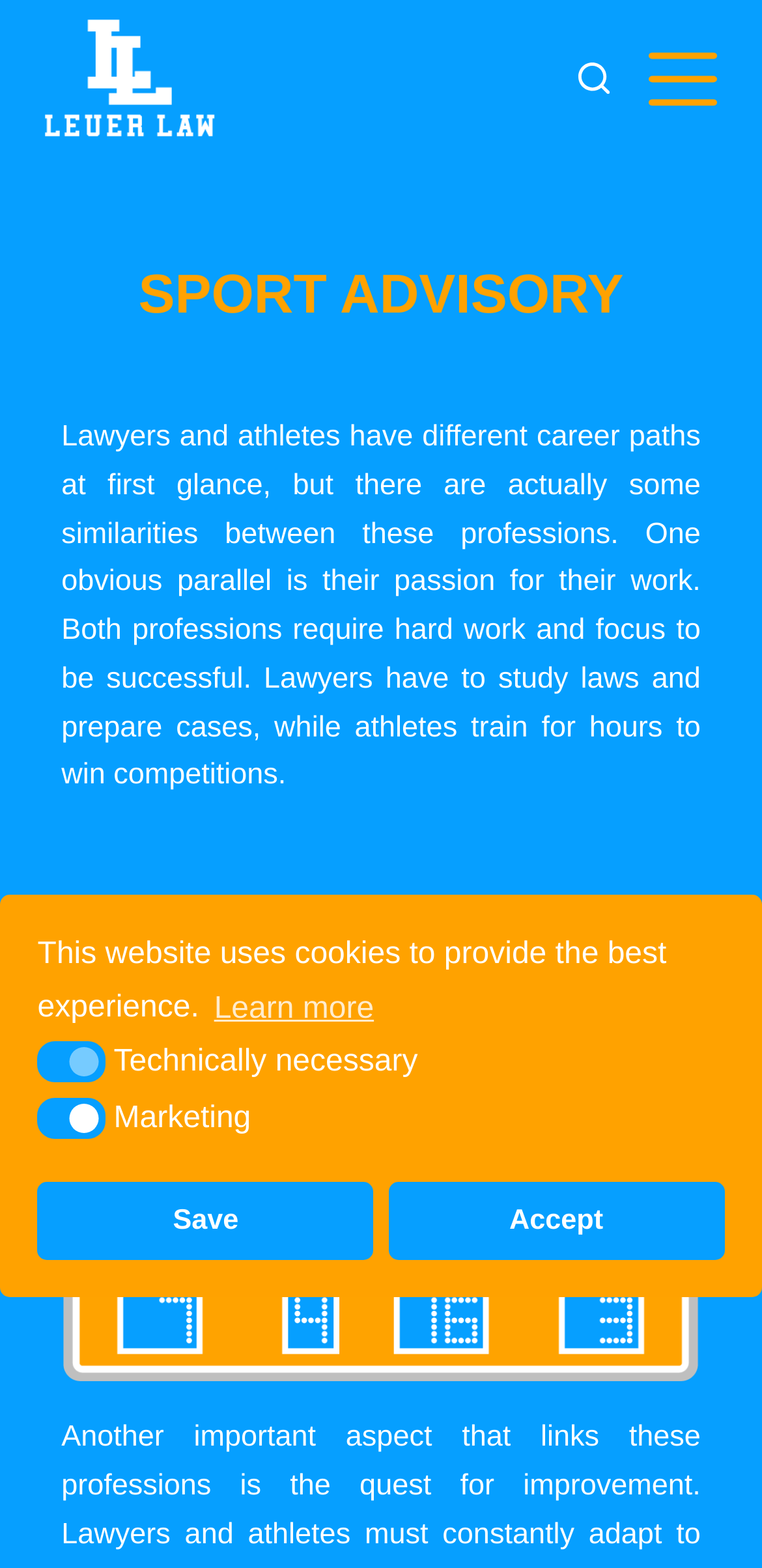What is the purpose of the button with the image?
Kindly answer the question with as much detail as you can.

The button with the image has a bounding box coordinate of [0.758, 0.04, 0.799, 0.06] and is described as 'Open search form'. This suggests that the purpose of the button is to open a search form.